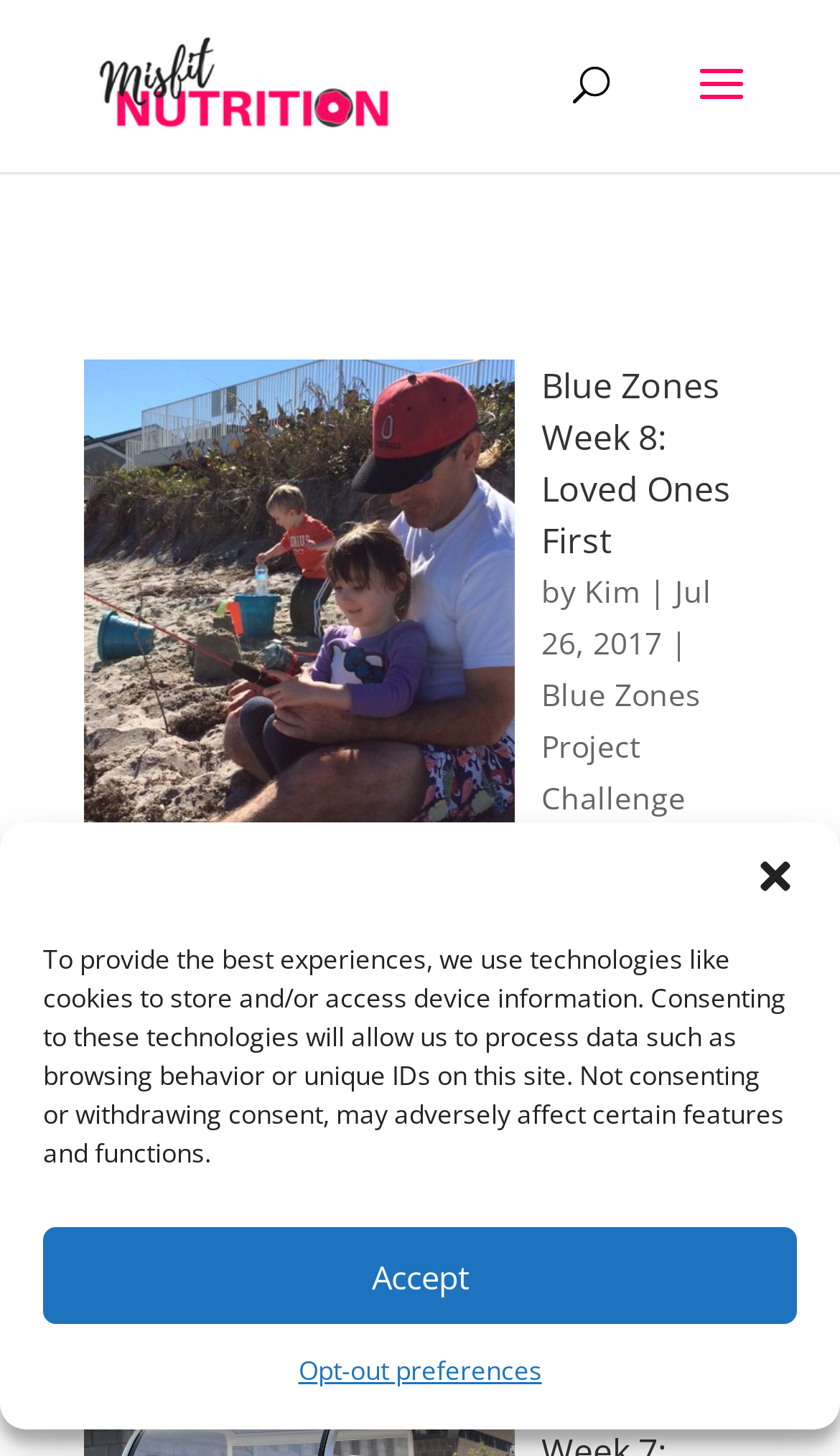Identify the bounding box coordinates of the element that should be clicked to fulfill this task: "search for something". The coordinates should be provided as four float numbers between 0 and 1, i.e., [left, top, right, bottom].

[0.5, 0.0, 0.9, 0.001]